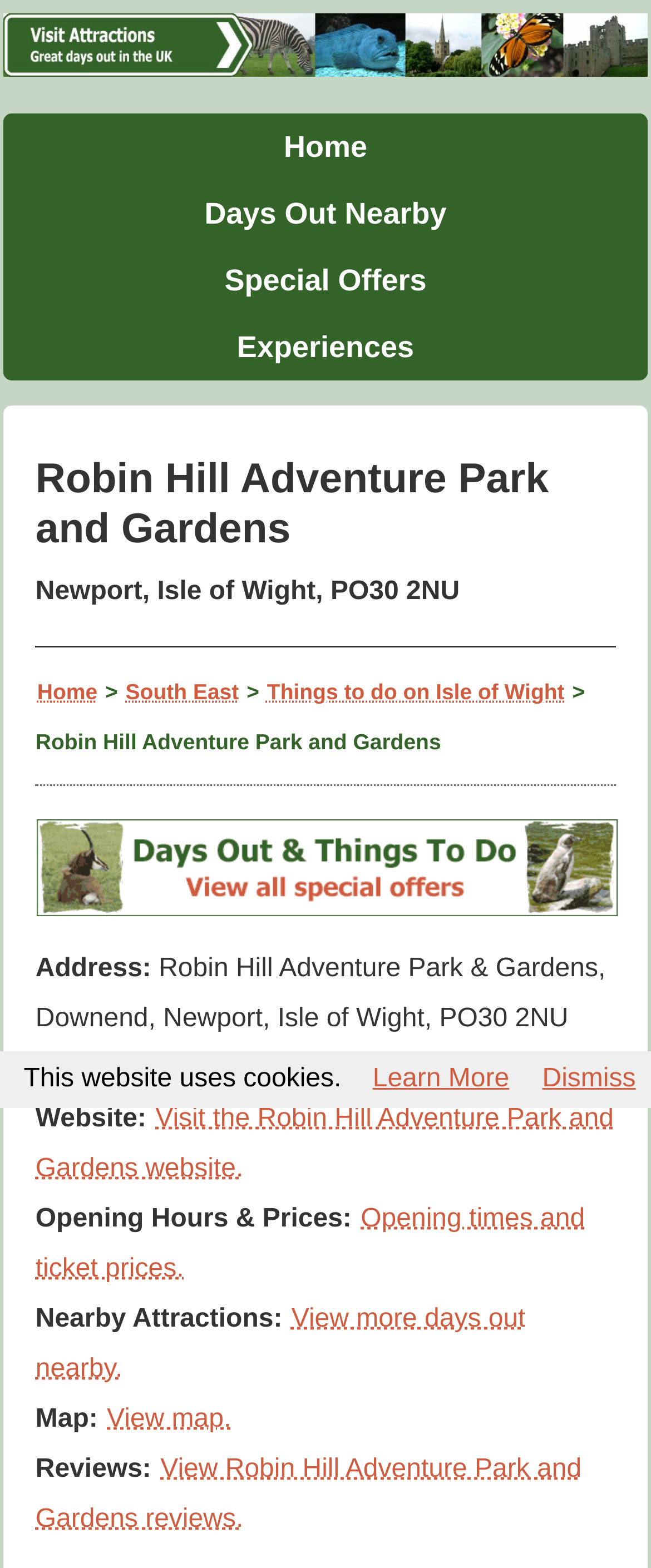What is the phone number of the park?
Give a single word or phrase as your answer by examining the image.

01983 527352